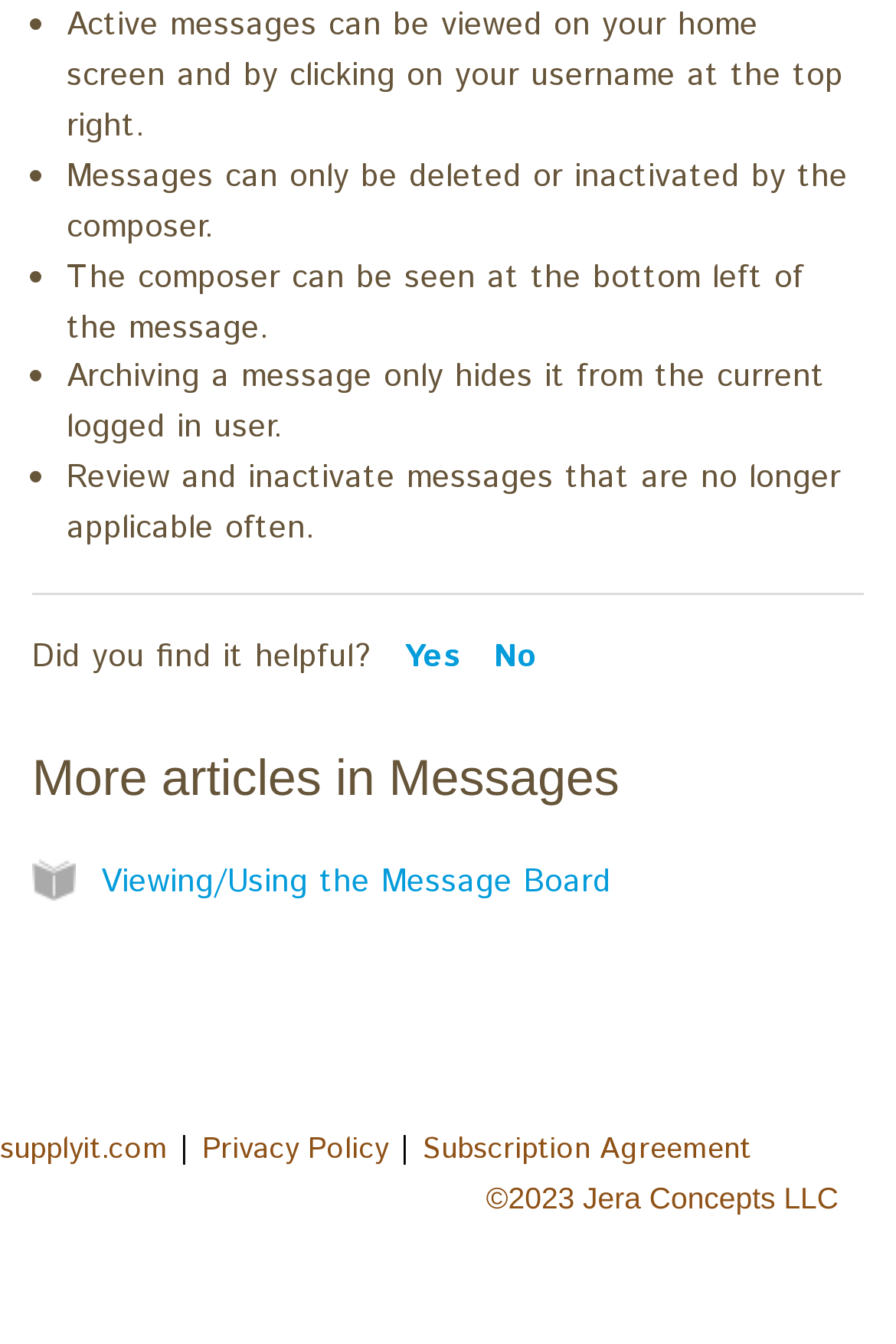What is located at the bottom left of a message?
From the details in the image, provide a complete and detailed answer to the question.

According to the webpage, 'The composer can be seen at the bottom left of the message.' This suggests that the composer's information is displayed at the bottom left of a message.